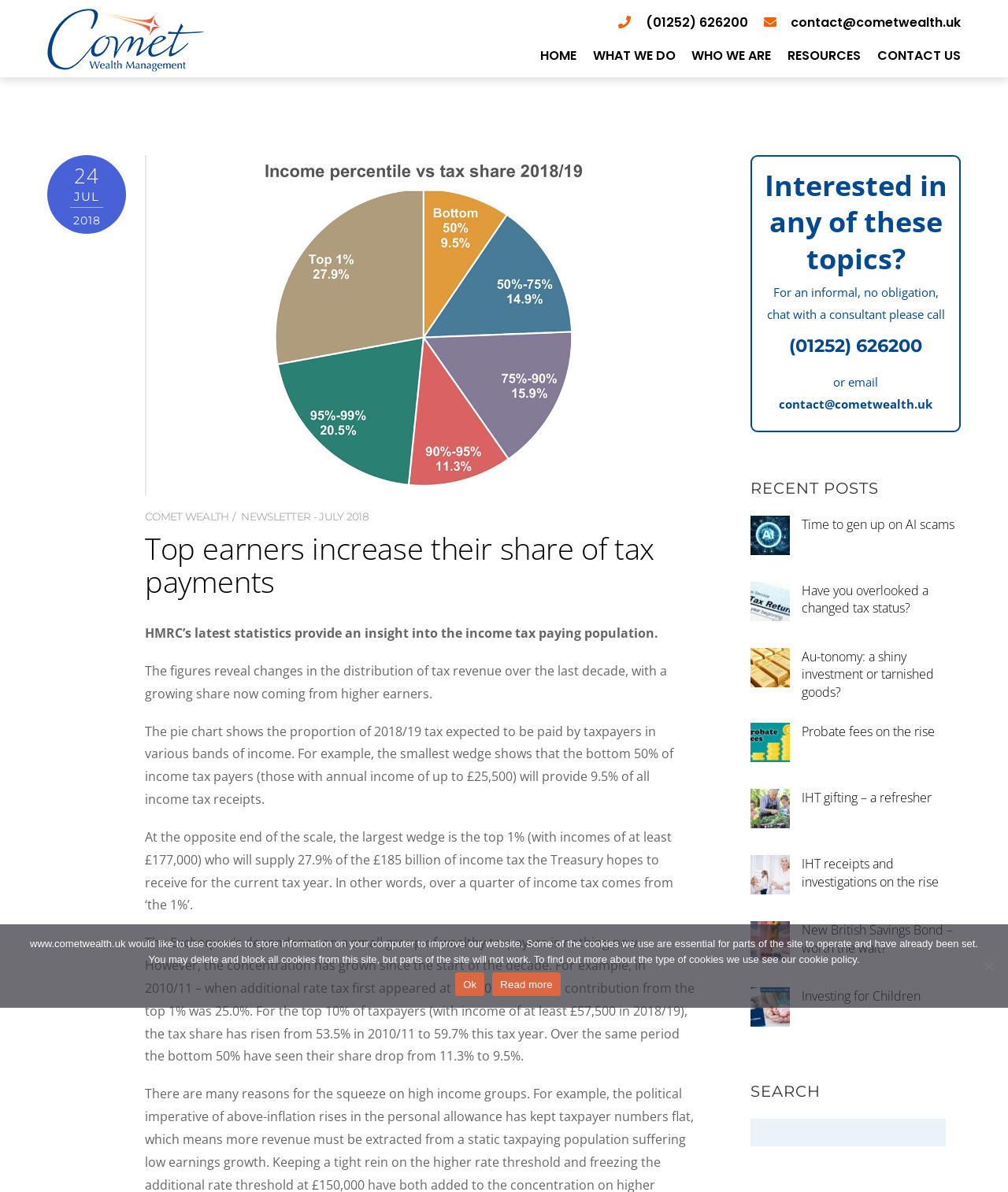What is the topic of the article on the webpage?
Look at the image and respond to the question as thoroughly as possible.

I determined the topic of the article by reading the heading element, which says 'Top earners increase their share of tax payments', and the subsequent static text elements that discuss the distribution of tax revenue.